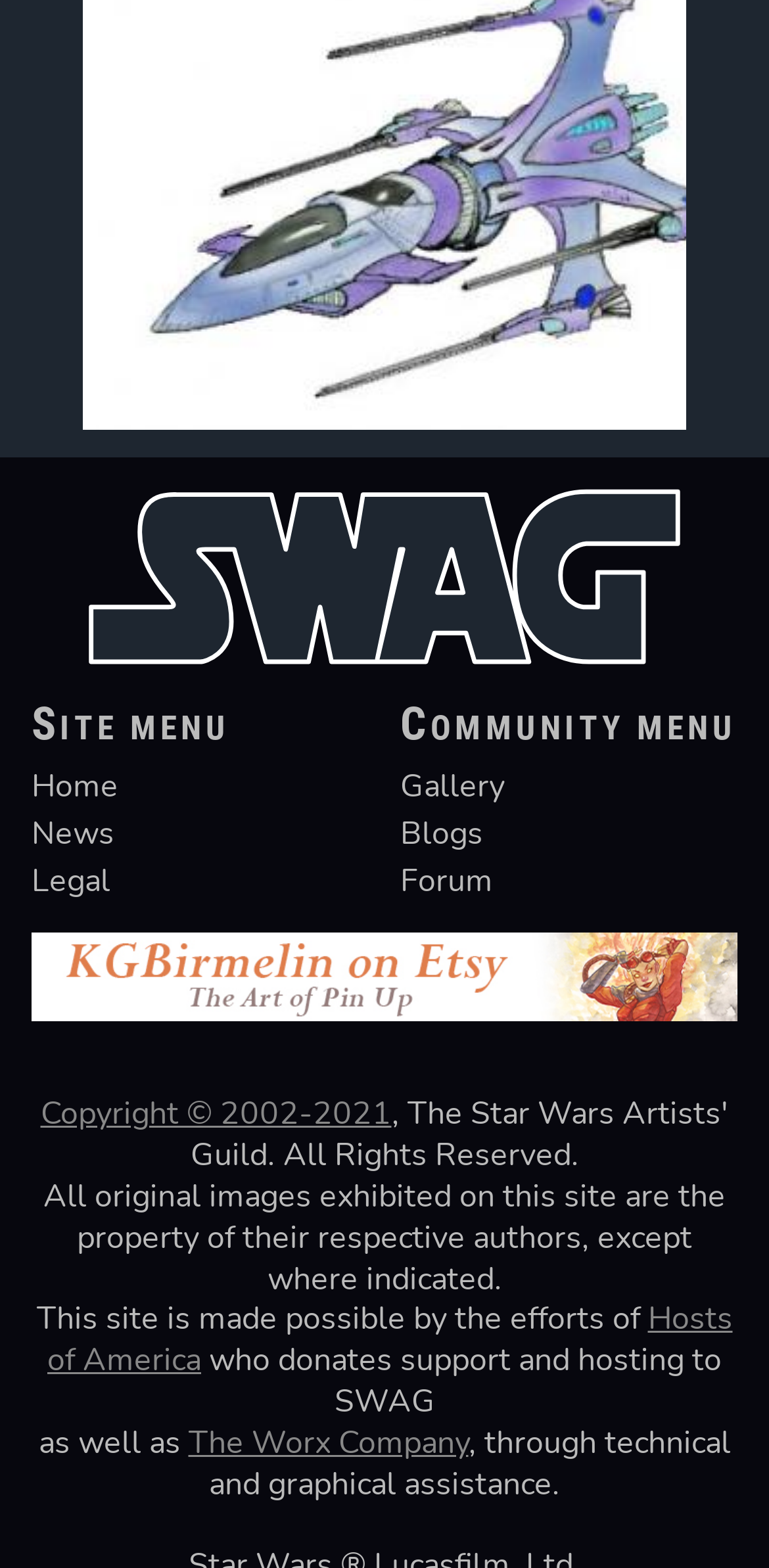Find the bounding box coordinates for the area that must be clicked to perform this action: "check copyright information".

[0.053, 0.697, 0.509, 0.725]